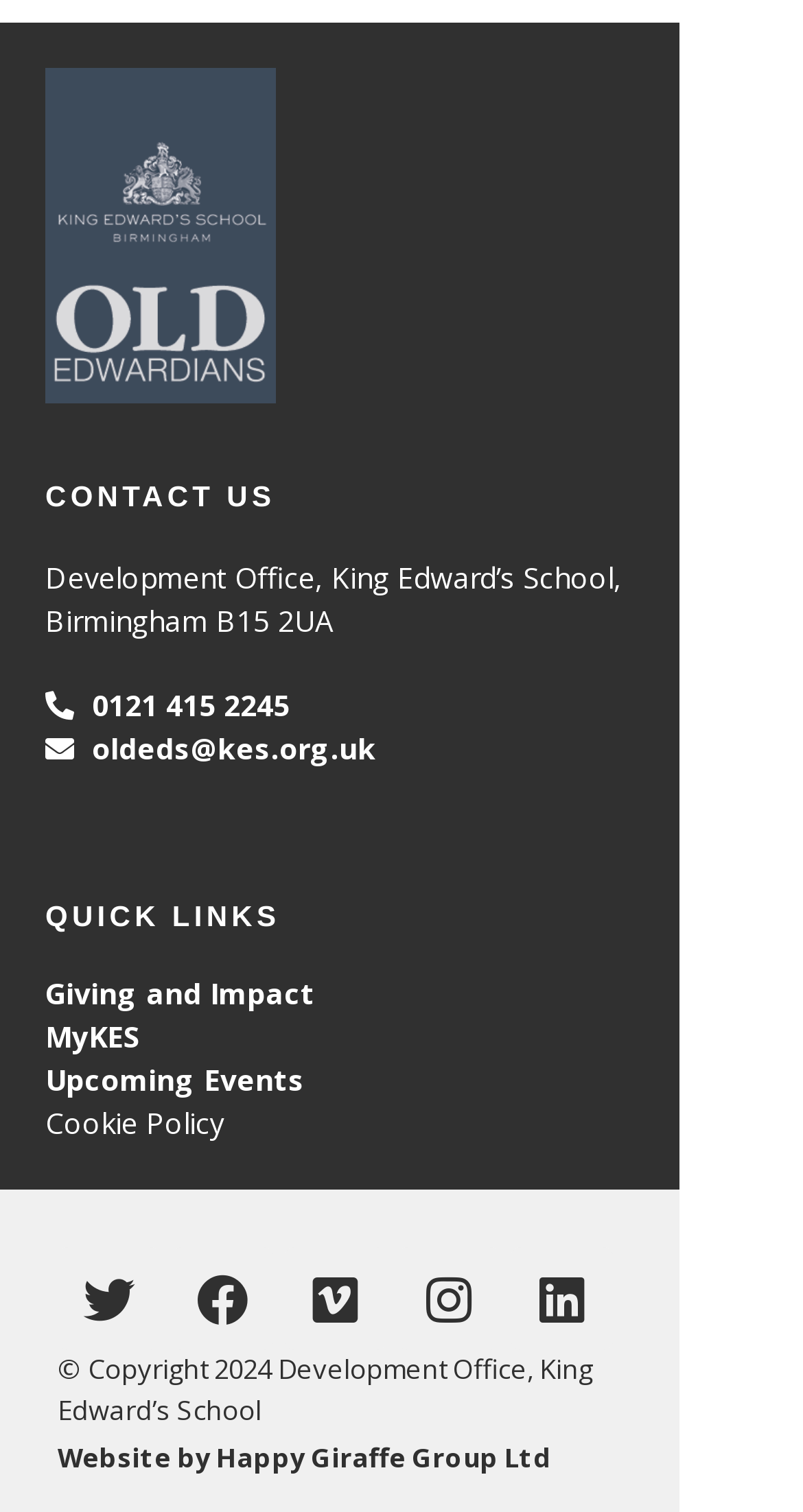Determine the bounding box coordinates of the area to click in order to meet this instruction: "Call the phone number".

[0.056, 0.452, 0.79, 0.481]